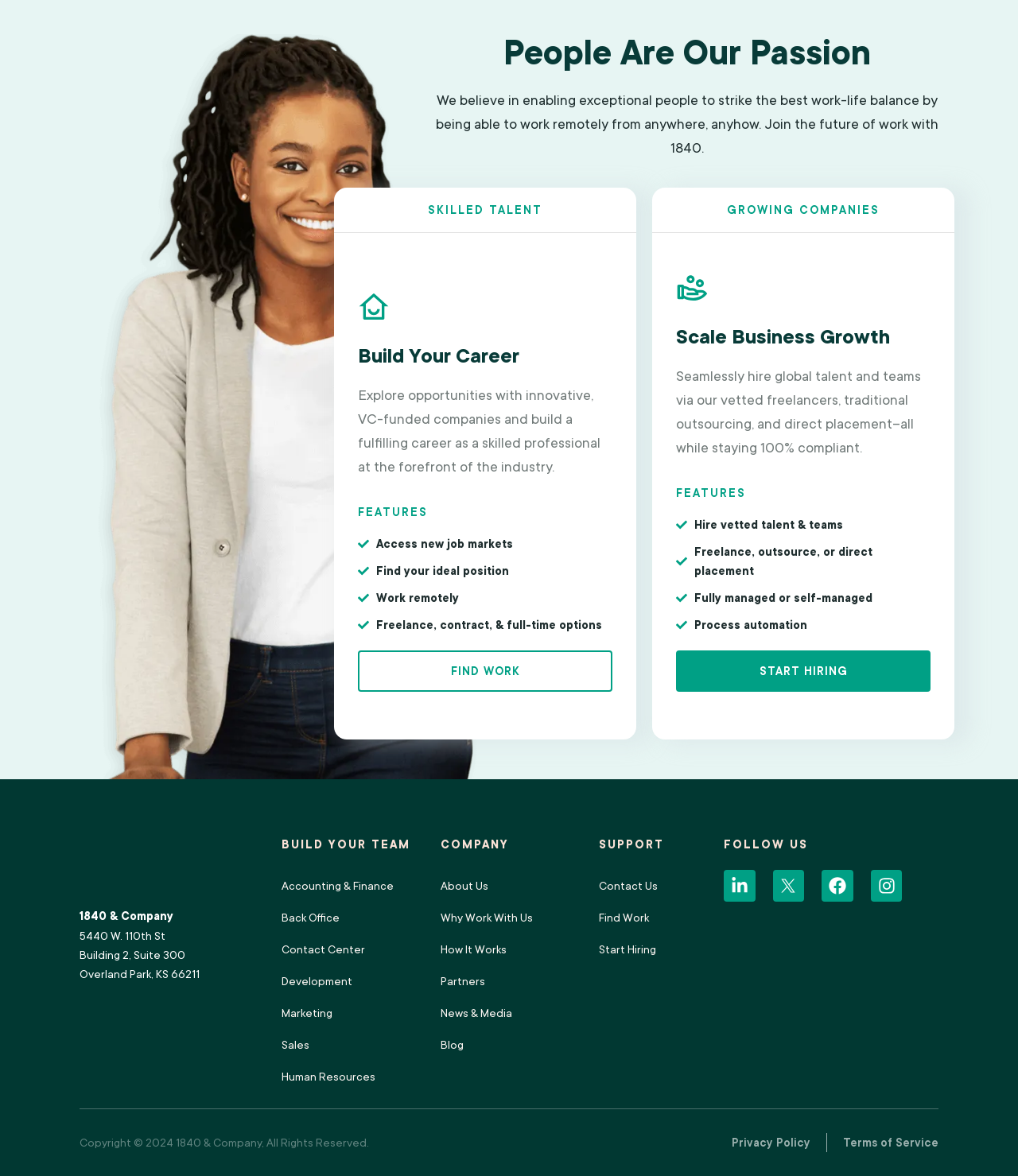Identify the bounding box coordinates of the clickable region to carry out the given instruction: "Click About Us".

[0.432, 0.74, 0.567, 0.767]